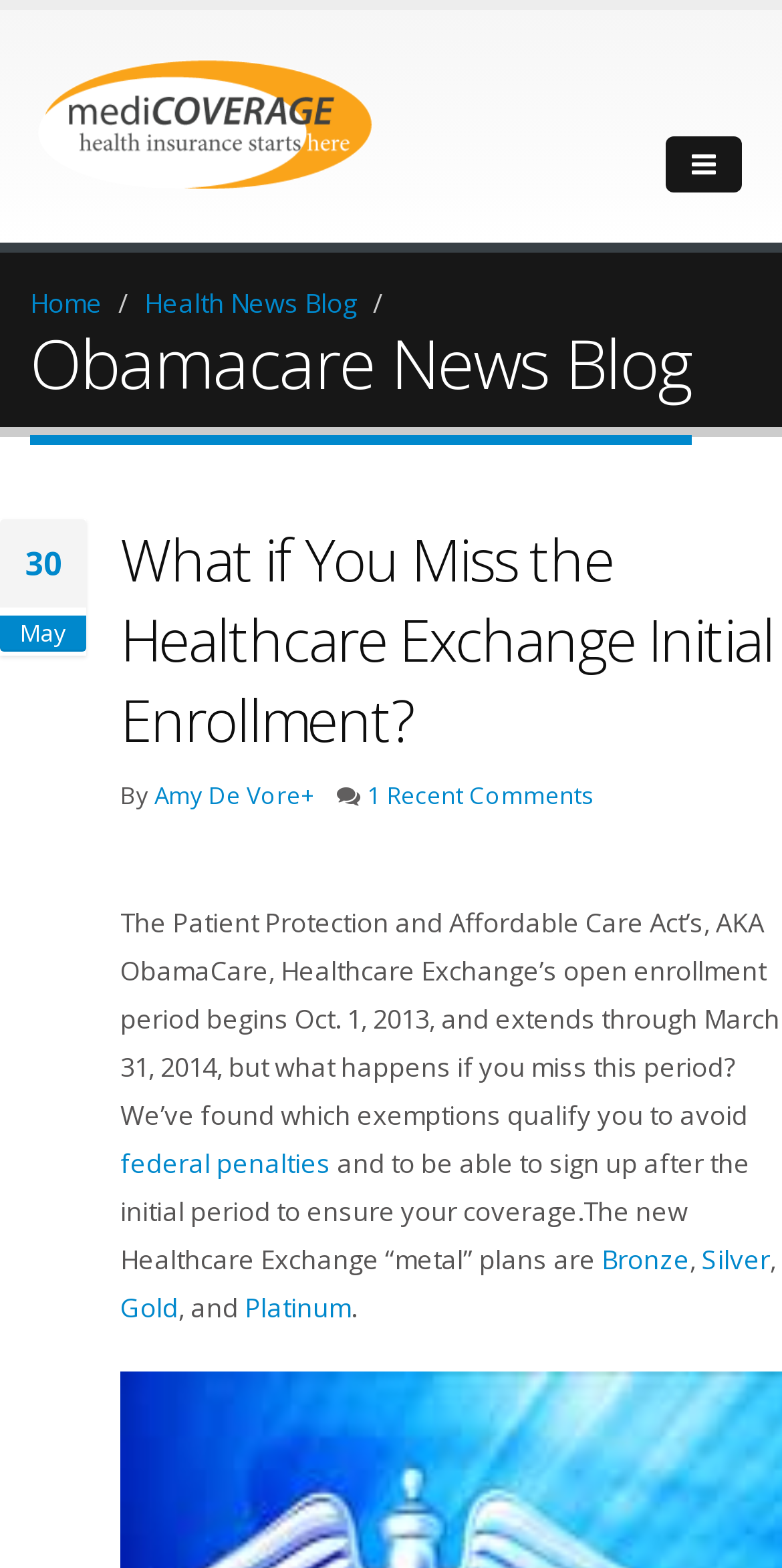Find the bounding box coordinates of the clickable area that will achieve the following instruction: "View the article by Amy De Vore".

[0.197, 0.496, 0.403, 0.517]